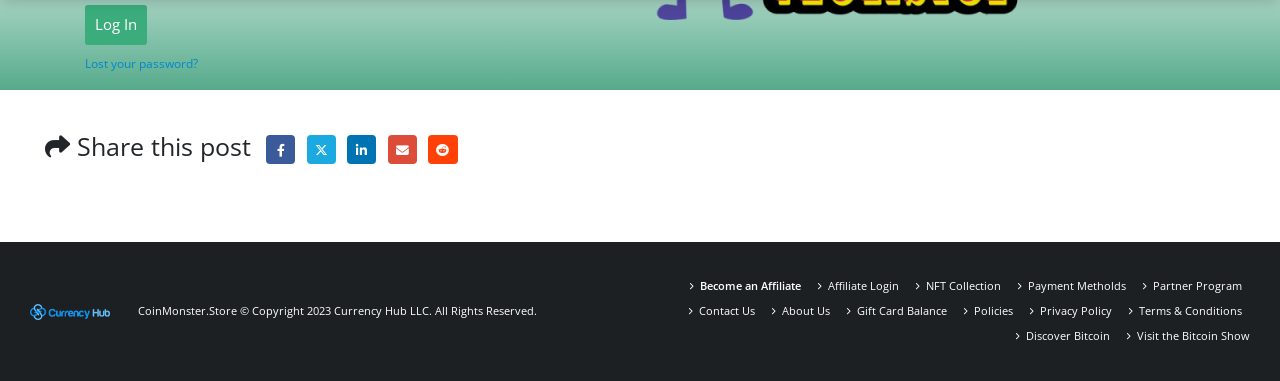Please identify the bounding box coordinates for the region that you need to click to follow this instruction: "Become an Affiliate".

[0.547, 0.73, 0.626, 0.769]